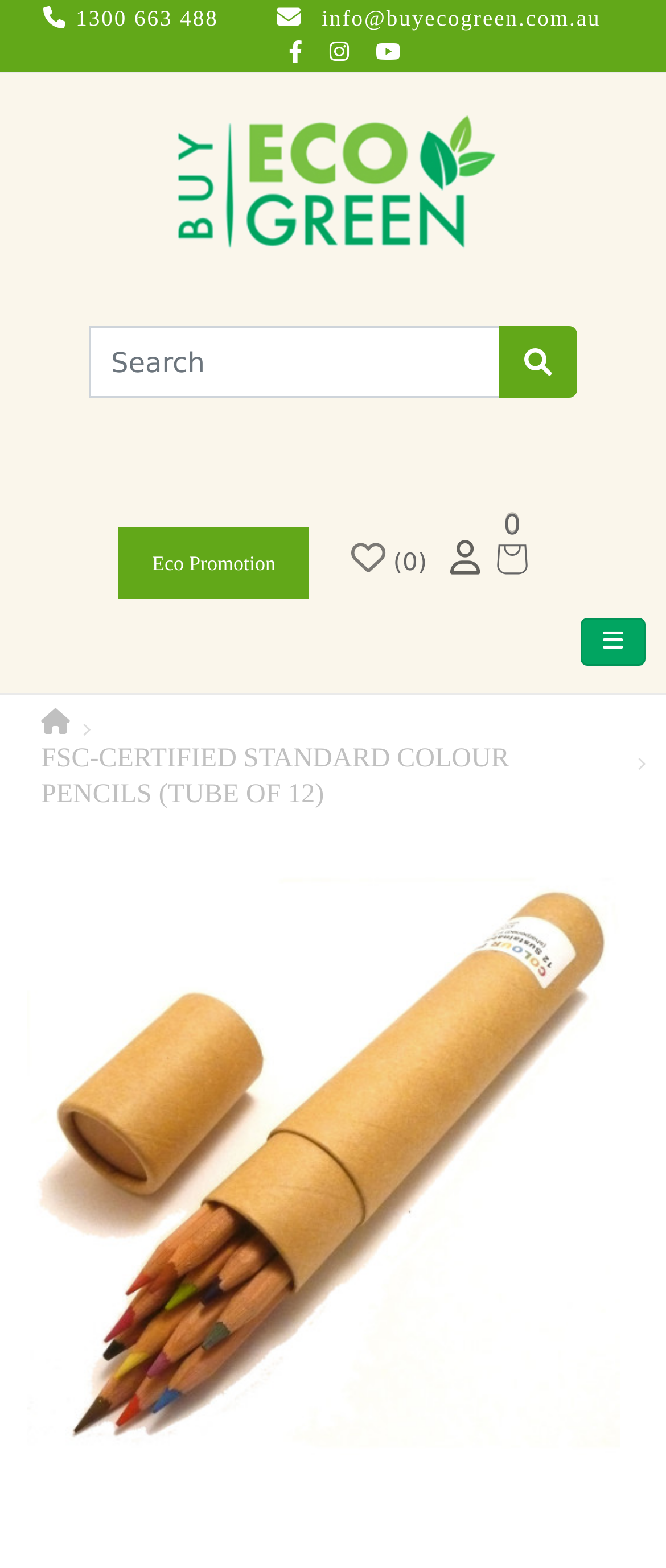Pinpoint the bounding box coordinates of the element to be clicked to execute the instruction: "Search for products".

[0.133, 0.208, 0.751, 0.254]